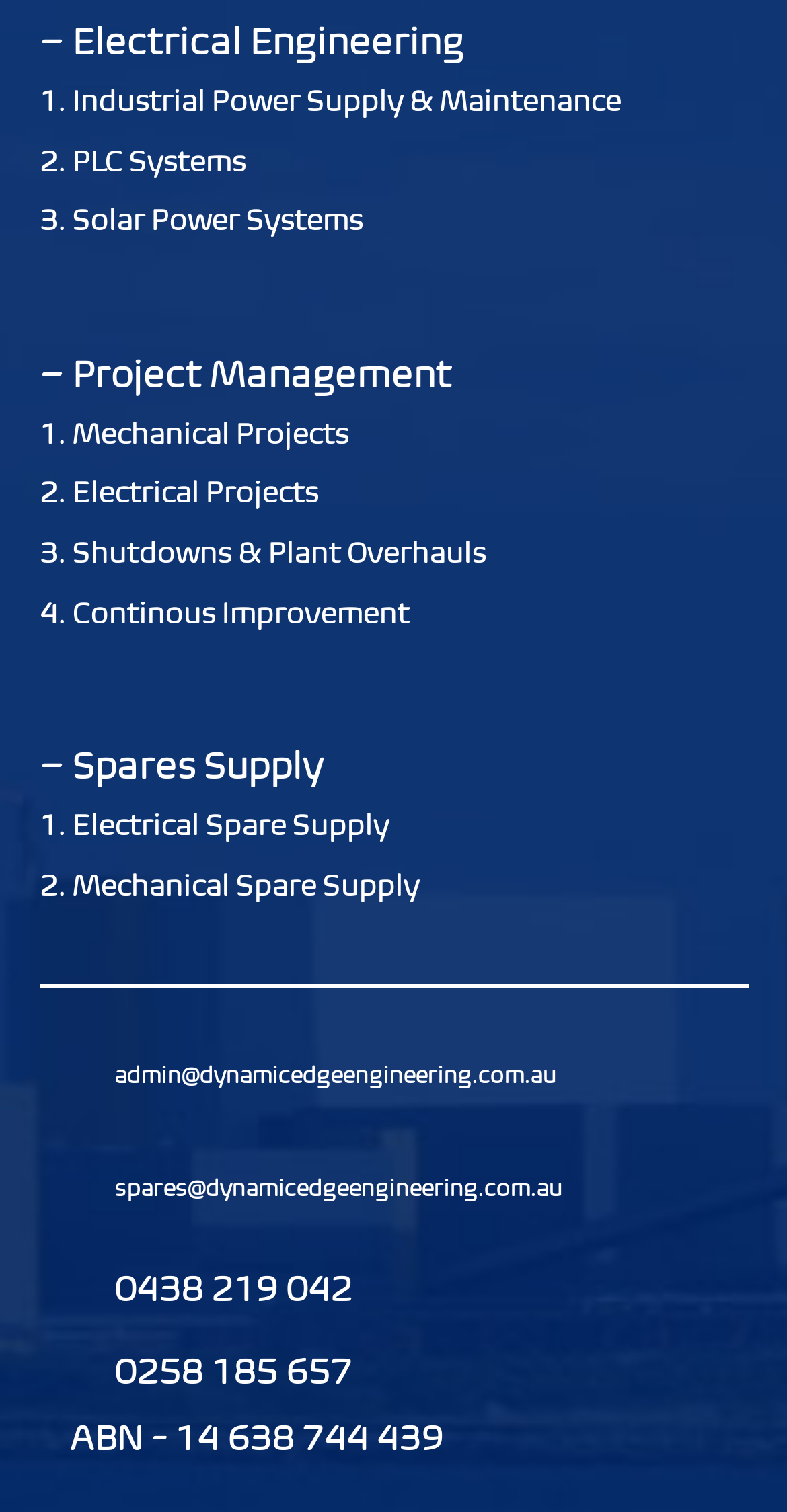Reply to the question with a single word or phrase:
What is the email address for spares supply?

spares@dynamicedgeengineering.com.au